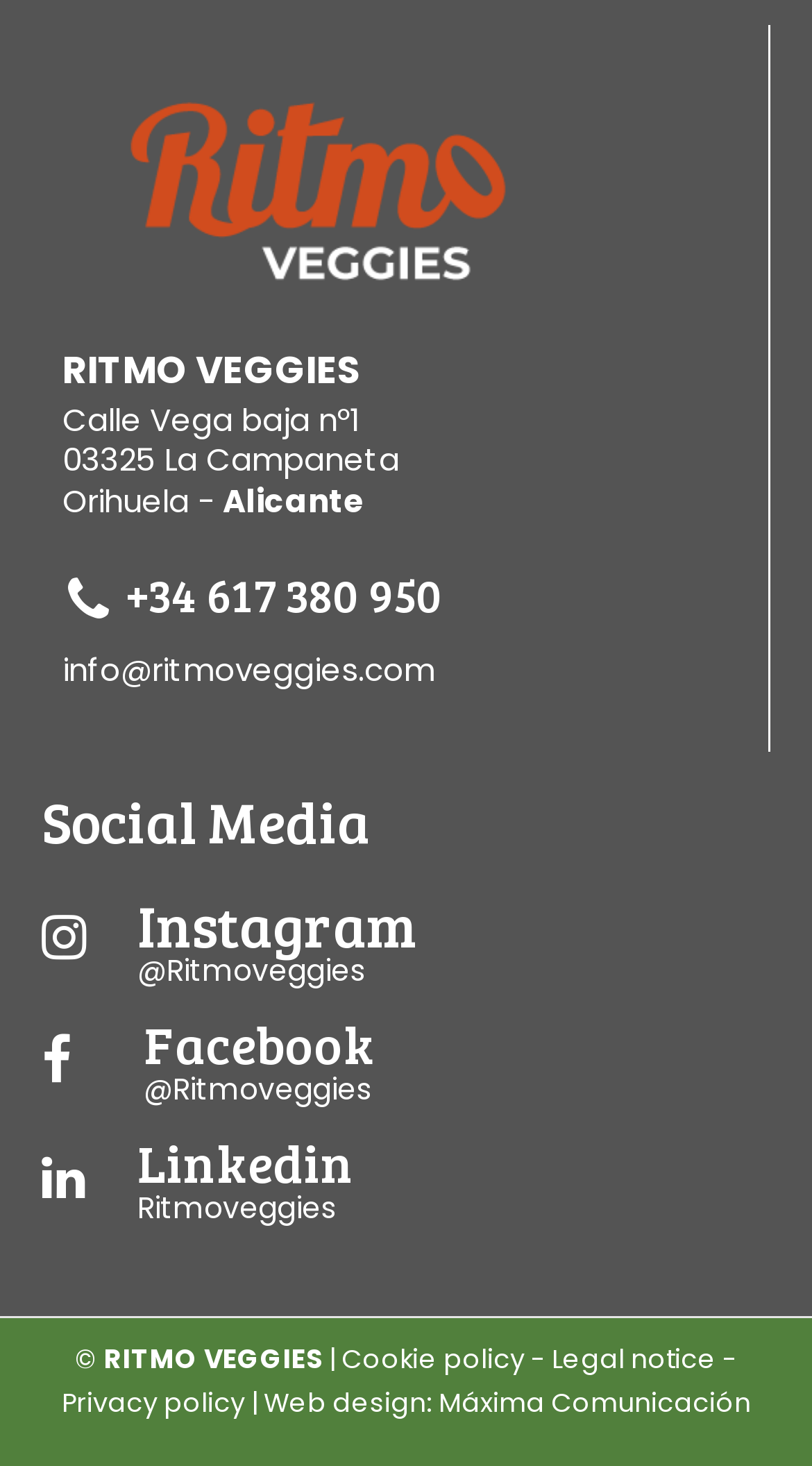What is the company's email address?
Analyze the image and provide a thorough answer to the question.

The email address is listed in the middle section of the webpage, below the company's phone number. It is written in a clear and readable font, making it easily accessible to users.